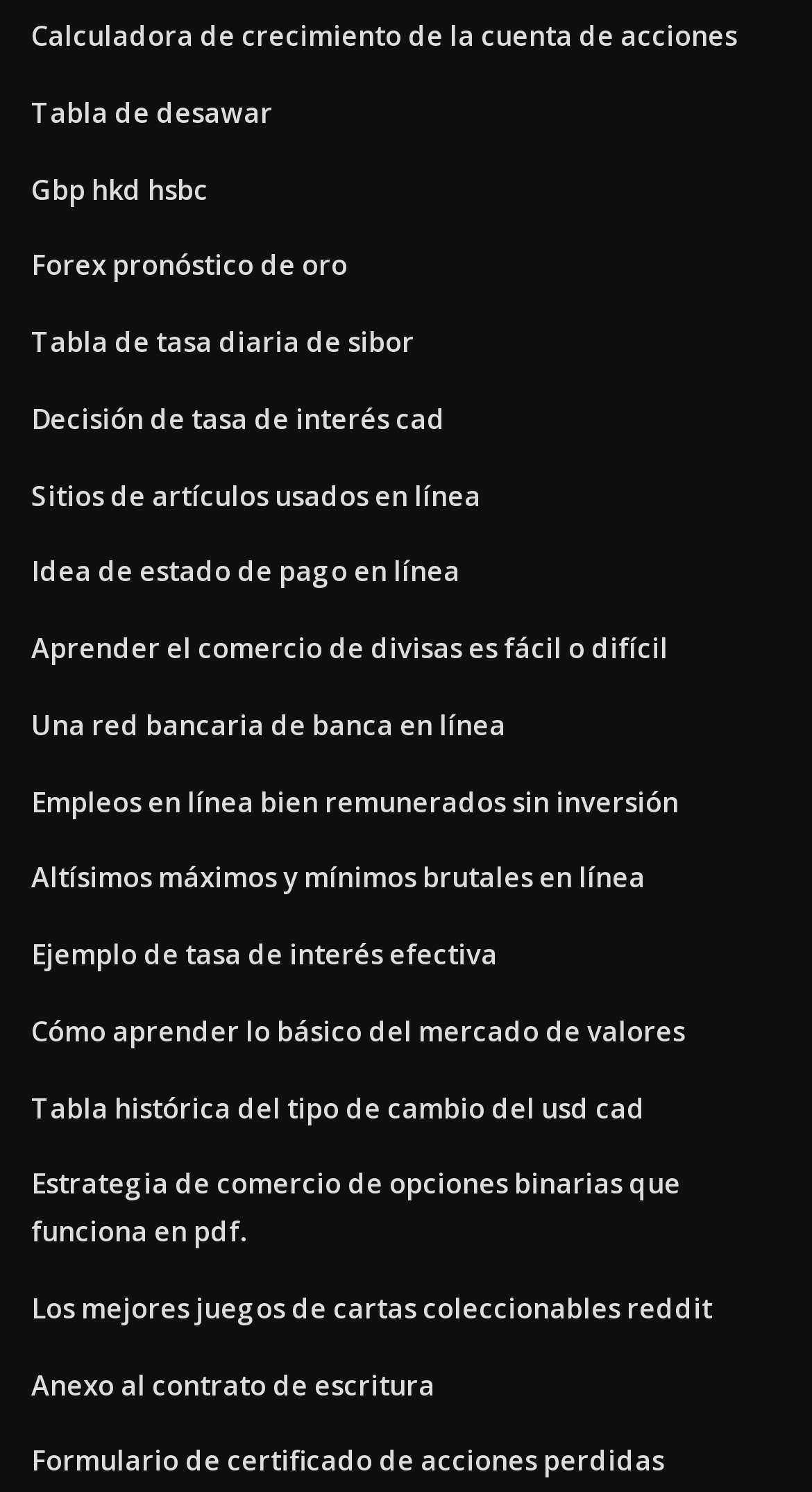Given the element description "Forex pronóstico de oro" in the screenshot, predict the bounding box coordinates of that UI element.

[0.038, 0.165, 0.428, 0.191]